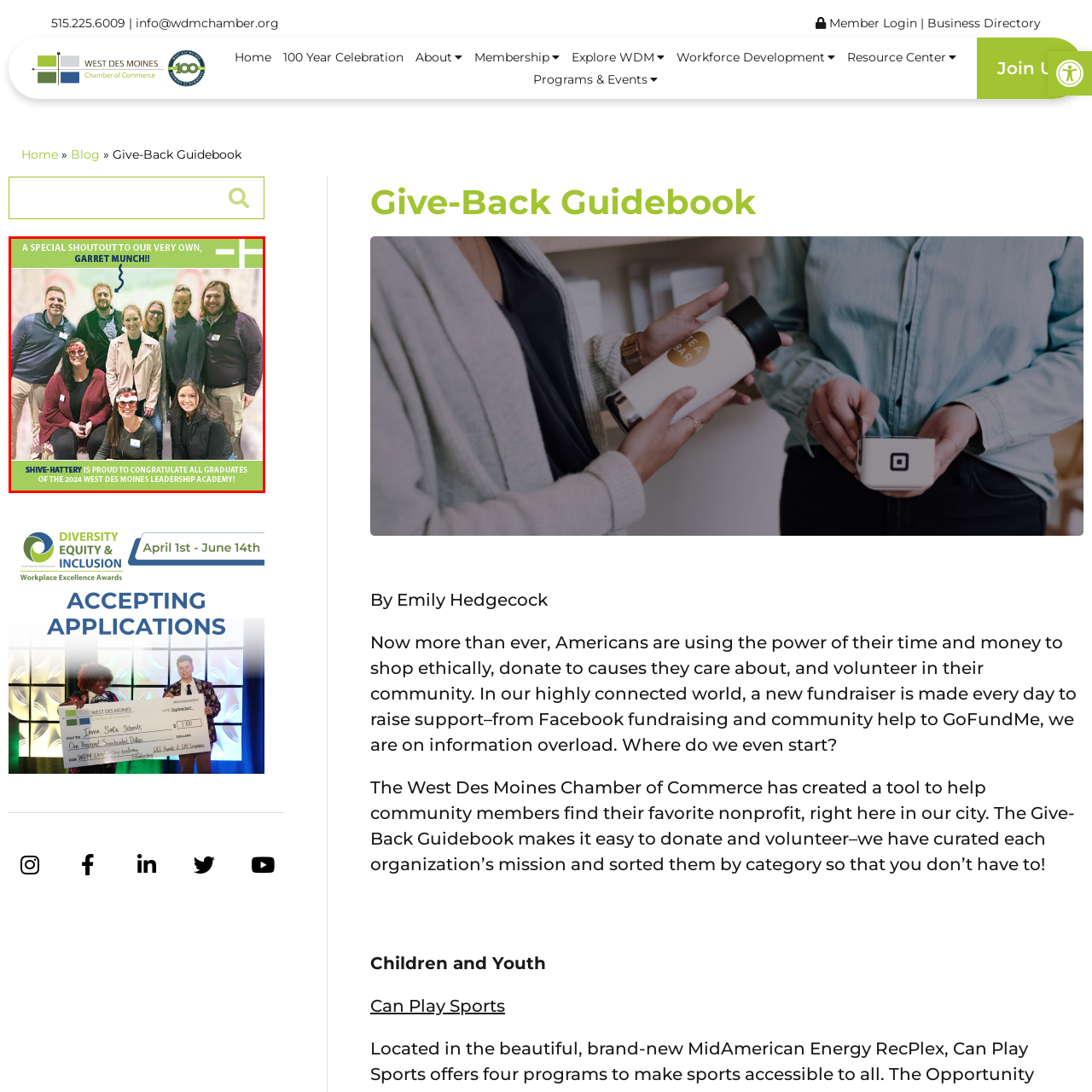What is the name of the company that congratulates the graduates?
Inspect the image area bounded by the red box and answer the question with a single word or a short phrase.

Shive-Hattery